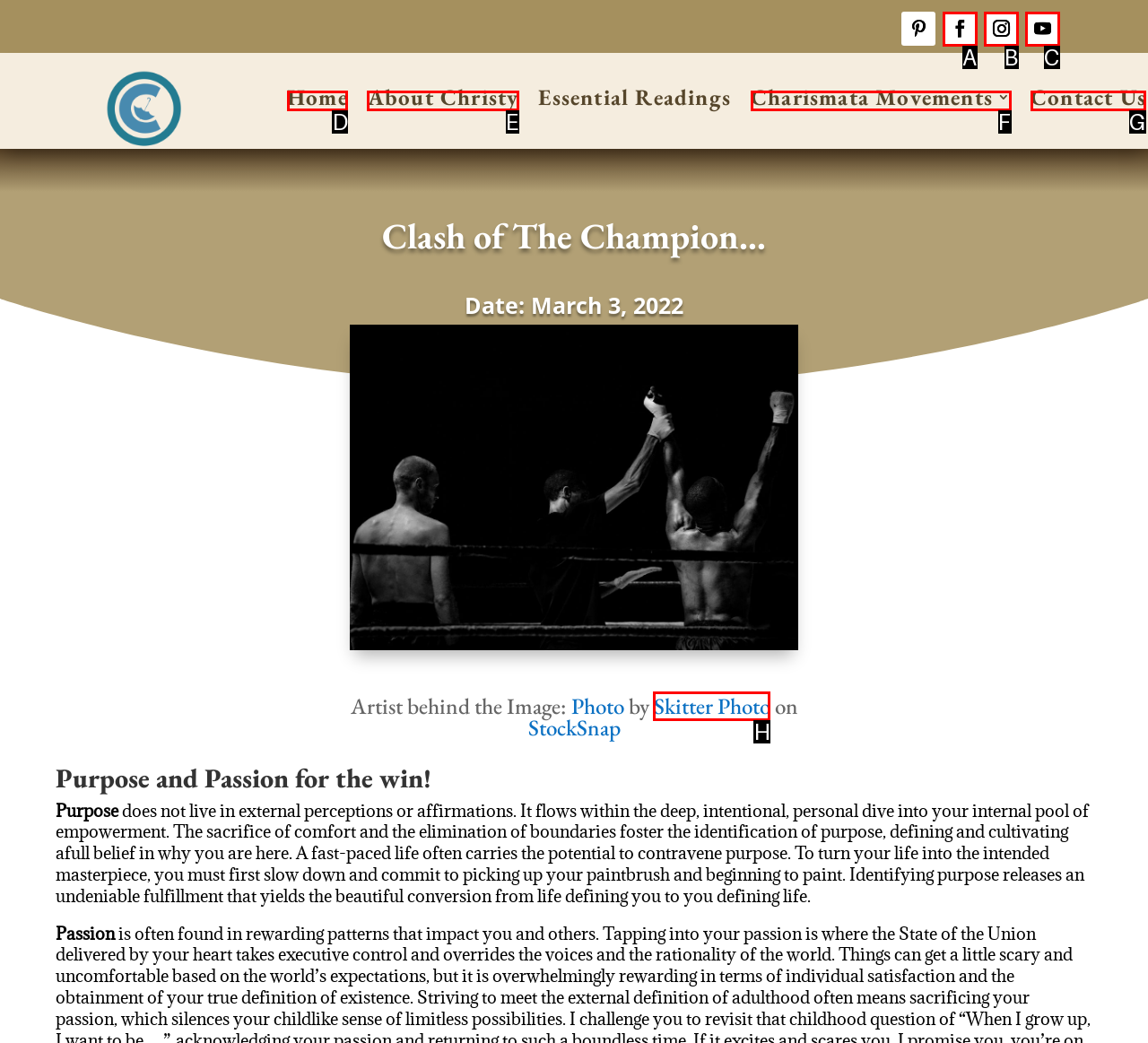Identify the correct HTML element to click for the task: Contact Us. Provide the letter of your choice.

G